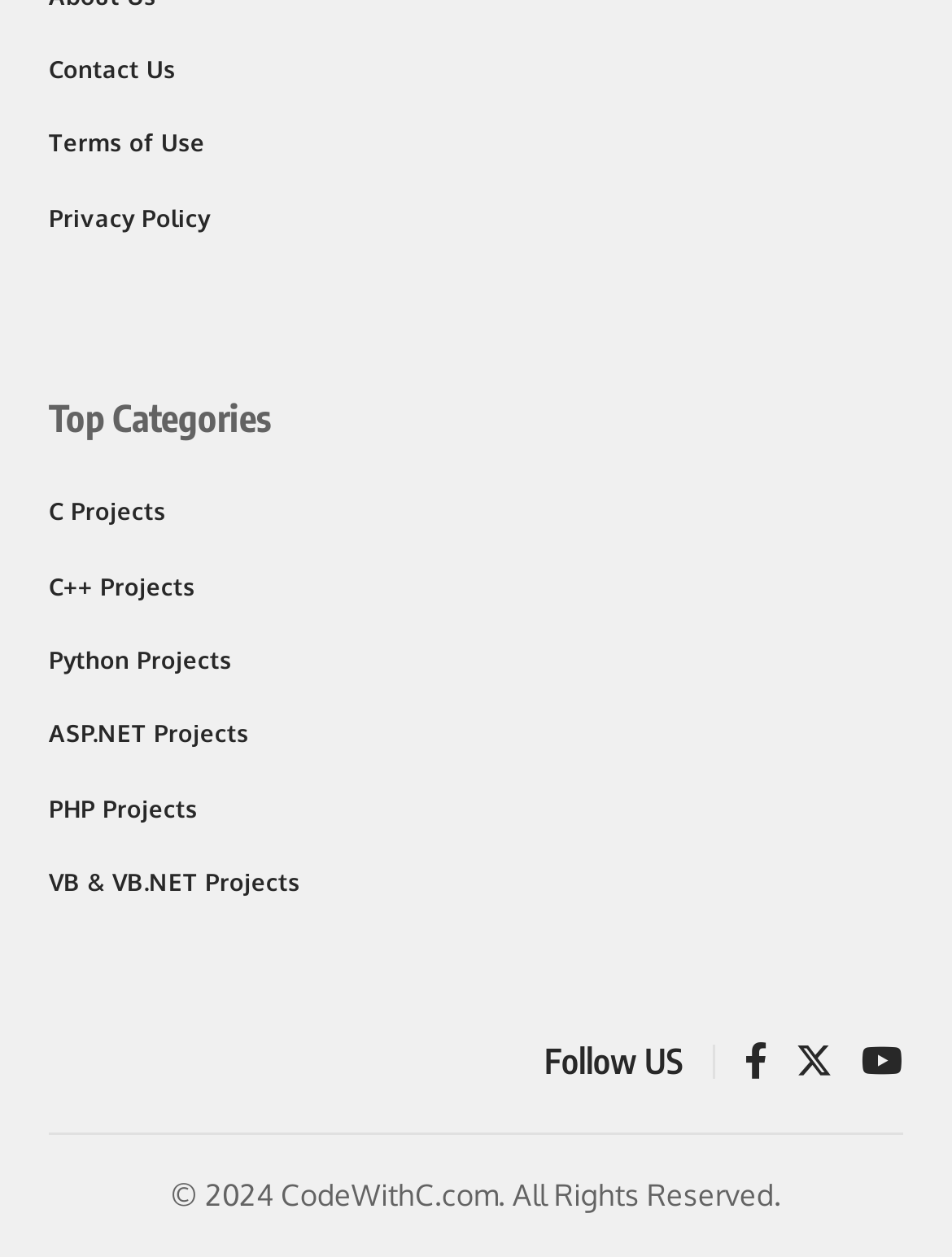Identify the bounding box coordinates of the element that should be clicked to fulfill this task: "explore Python Projects". The coordinates should be provided as four float numbers between 0 and 1, i.e., [left, top, right, bottom].

[0.051, 0.495, 0.949, 0.554]